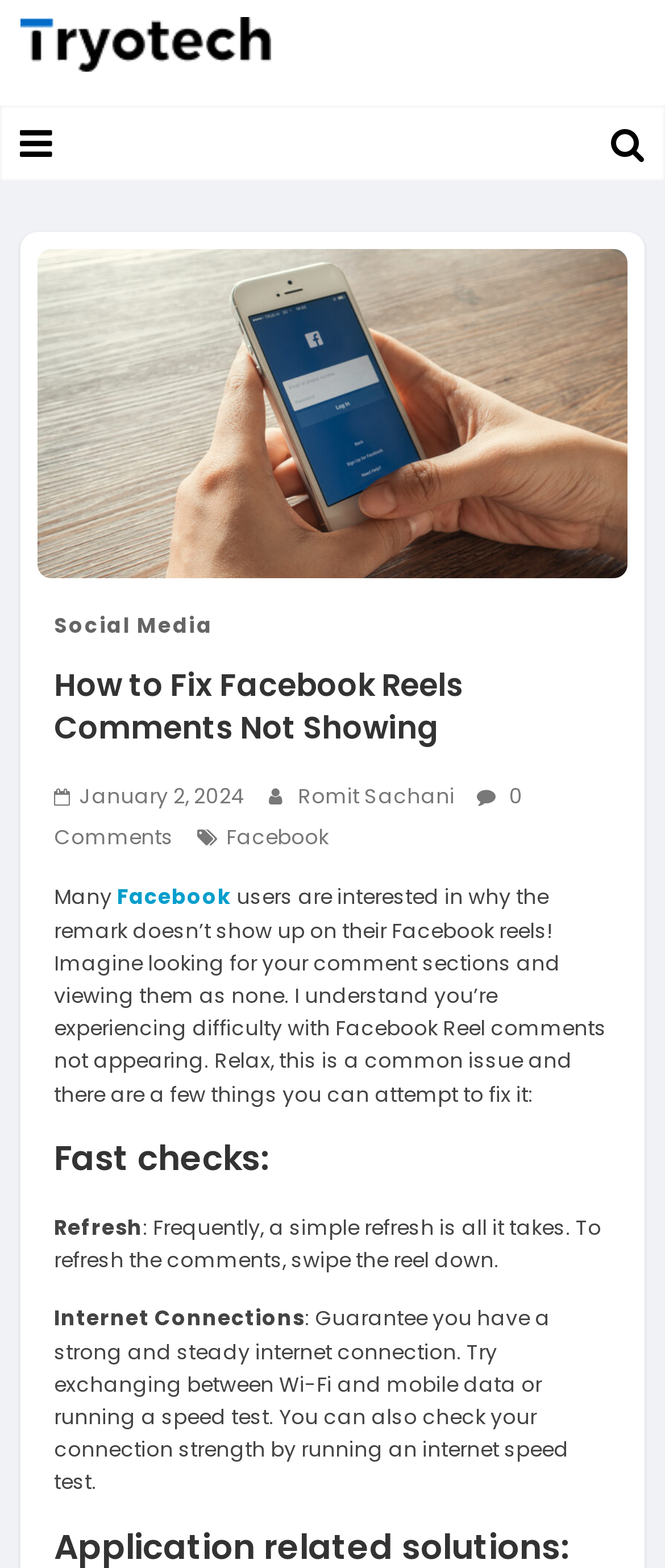Using the webpage screenshot, locate the HTML element that fits the following description and provide its bounding box: "Facebook".

[0.176, 0.563, 0.348, 0.581]